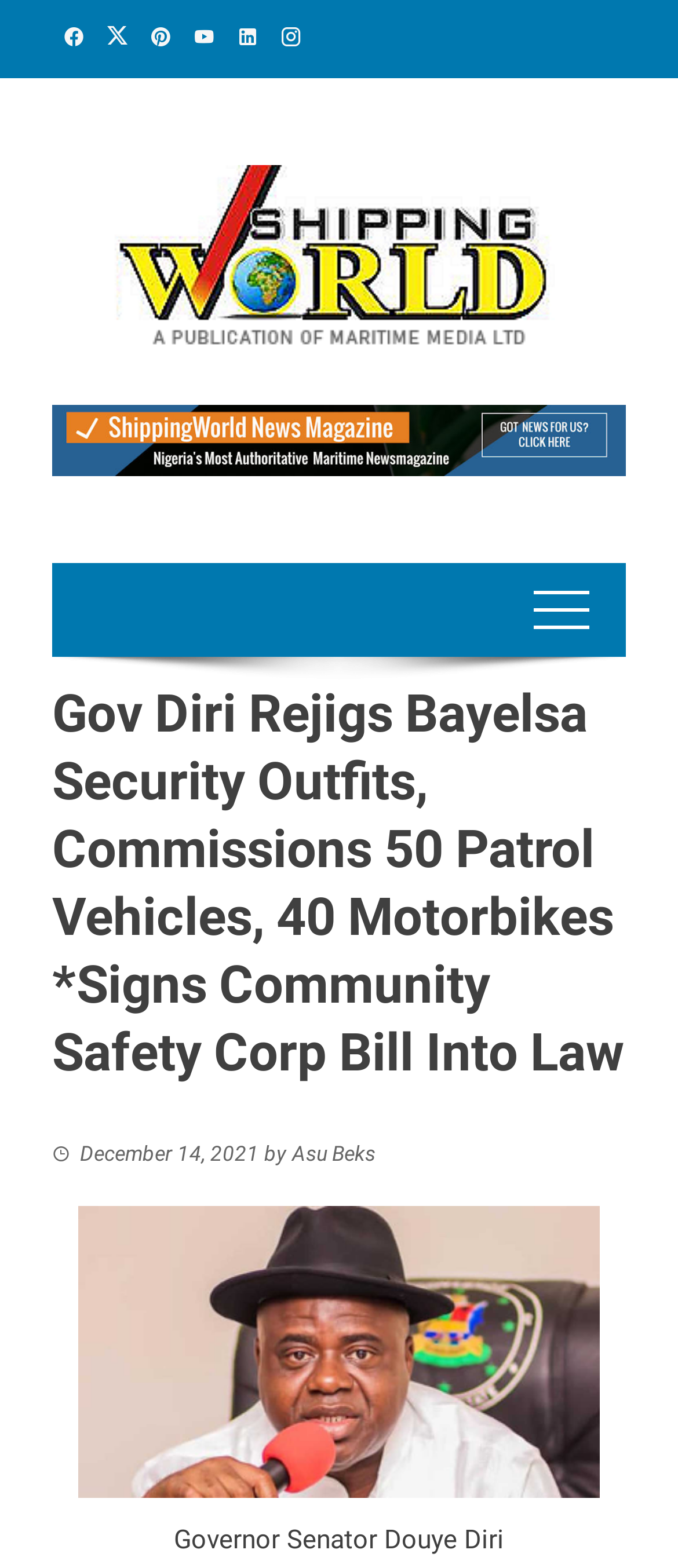What is the governor's name?
Using the visual information, reply with a single word or short phrase.

Senator Douye Diri